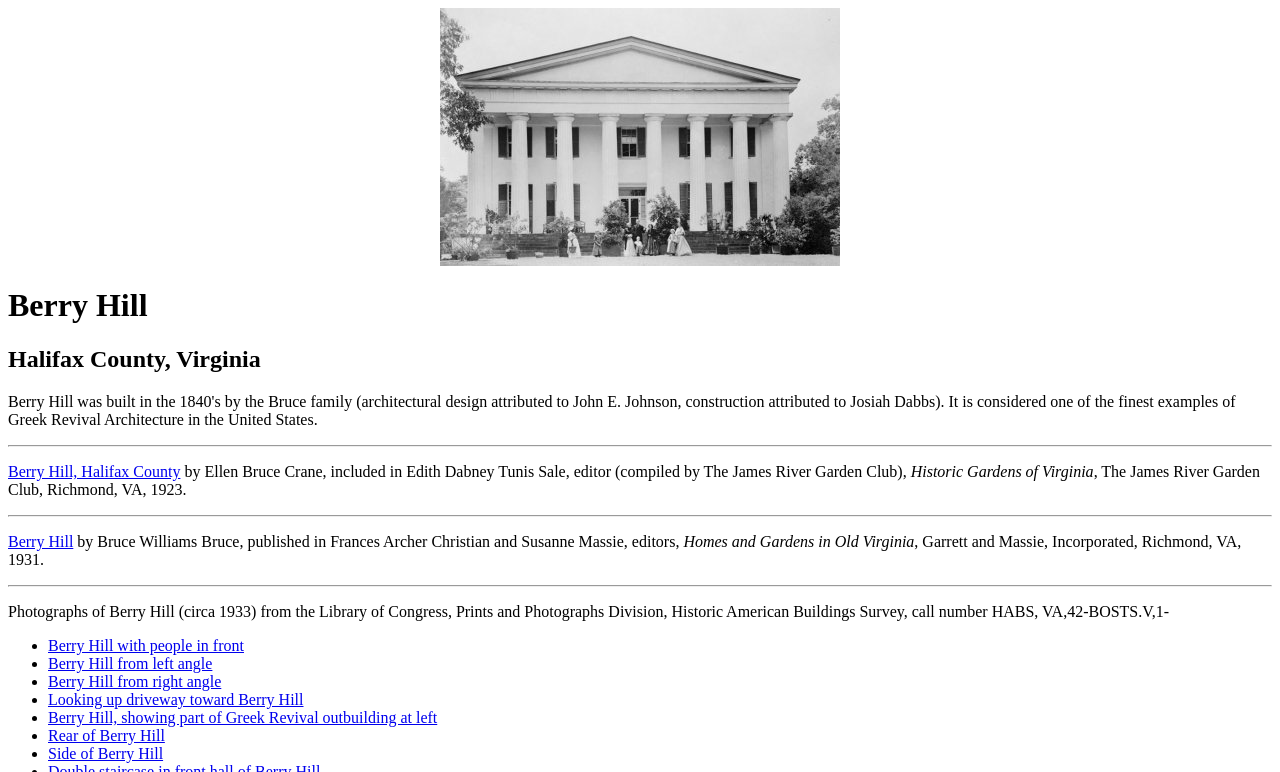Find the bounding box coordinates of the clickable region needed to perform the following instruction: "click the link to Berry Hill, Halifax County". The coordinates should be provided as four float numbers between 0 and 1, i.e., [left, top, right, bottom].

[0.006, 0.599, 0.141, 0.621]